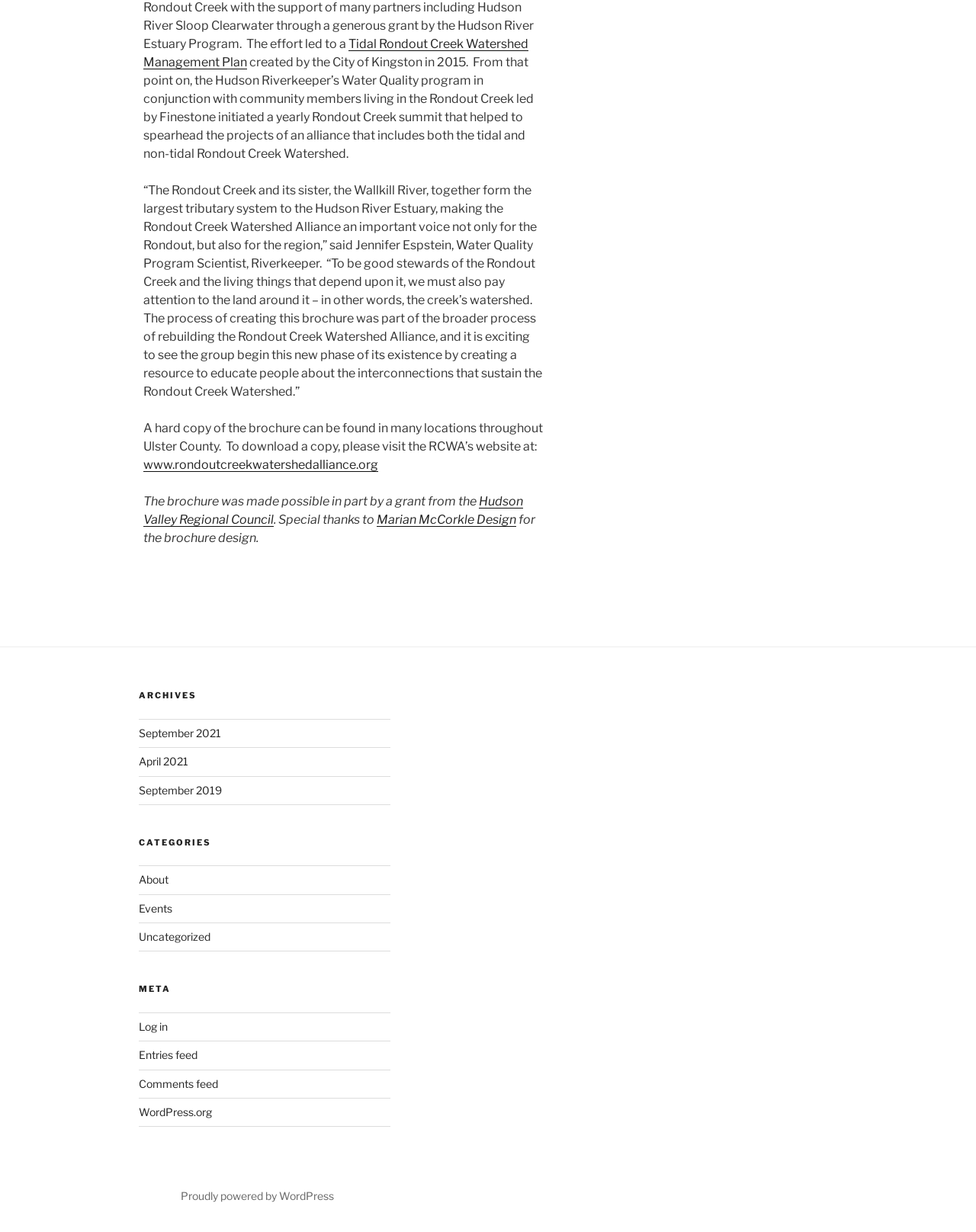Locate the bounding box coordinates of the clickable region to complete the following instruction: "go to the Marian McCorkle Design website."

[0.386, 0.416, 0.529, 0.428]